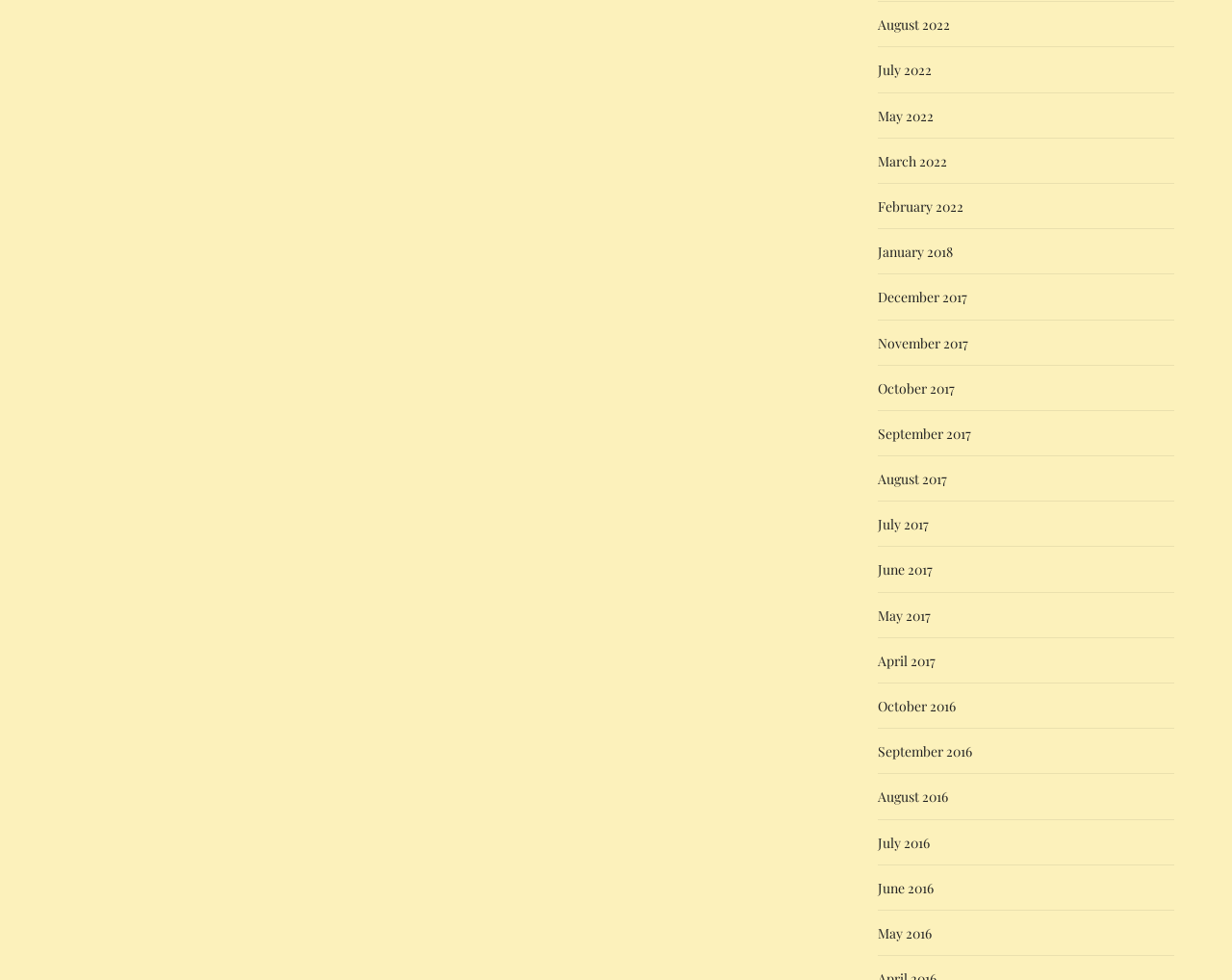Using the information shown in the image, answer the question with as much detail as possible: What is the title of the play presented by the Guild Hall and The Naked Stage on November 27?

The webpage mentions 'The Best Play Ever Seriously!' as a play presented by the Guild Hall and The Naked Stage on November 27 at 7:30 p.m. at the John Drew Theater.